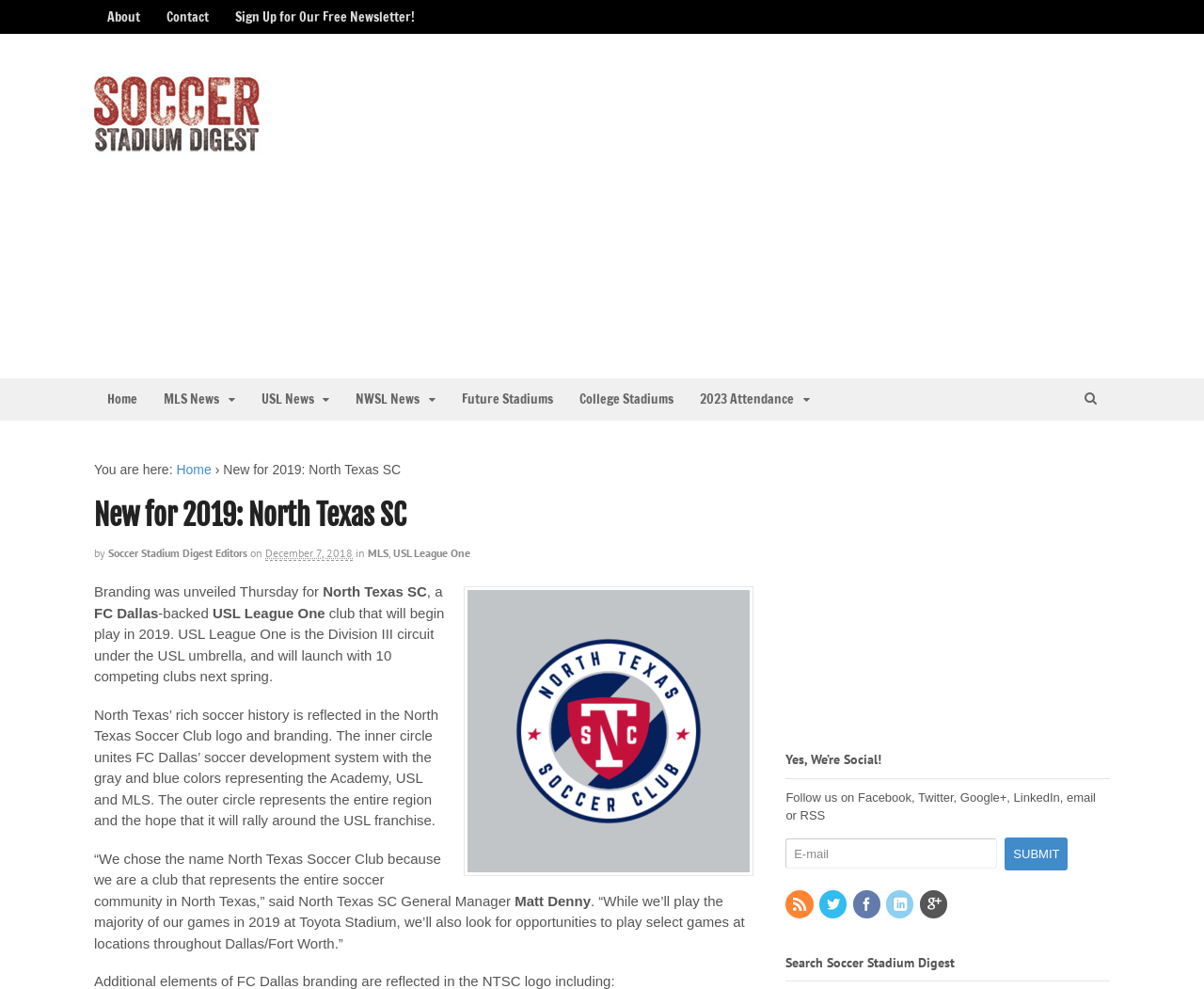Please determine the bounding box coordinates of the area that needs to be clicked to complete this task: 'Follow Soccer Stadium Digest on Facebook'. The coordinates must be four float numbers between 0 and 1, formatted as [left, top, right, bottom].

[0.653, 0.909, 0.678, 0.923]